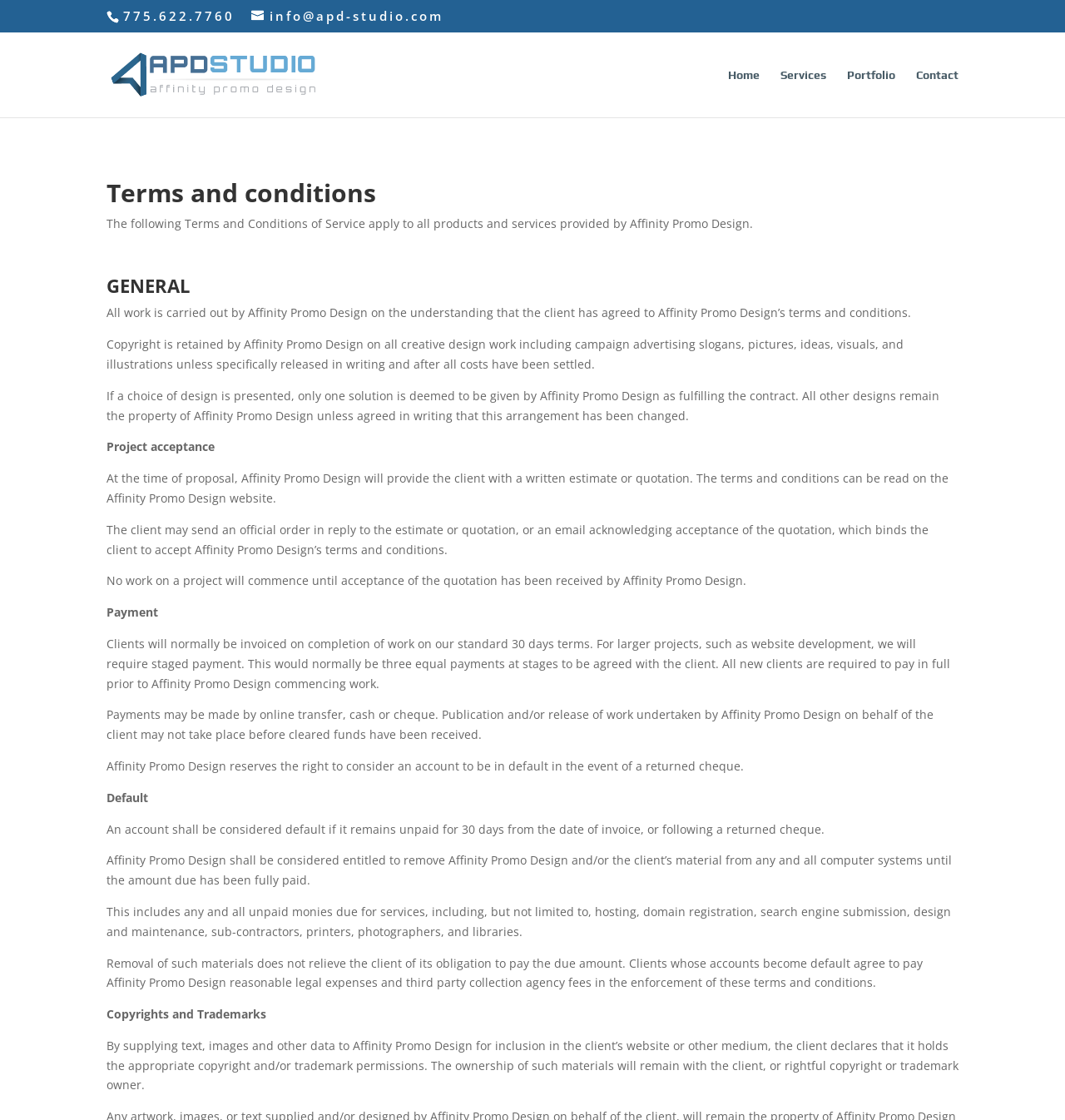Construct a comprehensive description capturing every detail on the webpage.

The webpage is about the Terms and Conditions of APD Studio. At the top, there is a header section with the company's contact information, including a phone number and email address, as well as a logo image. Below the header, there is a navigation menu with links to other pages, such as Home, Services, Portfolio, and Contact.

The main content of the page is divided into sections, each with a heading. The first section is titled "Terms and Conditions" and provides an introduction to the terms and conditions of service. The following sections are titled "GENERAL", "Project Acceptance", "Payment", "Default", and "Copyrights and Trademarks".

Each section contains multiple paragraphs of text that outline the specific terms and conditions related to that topic. The text is presented in a clear and concise manner, with no images or other multimedia elements besides the logo image in the header.

The layout of the page is organized, with each section and paragraph clearly separated from the others. The text is arranged in a single column, with no columns or tables used to present the information. Overall, the webpage is focused on presenting the terms and conditions of APD Studio in a clear and easy-to-understand manner.